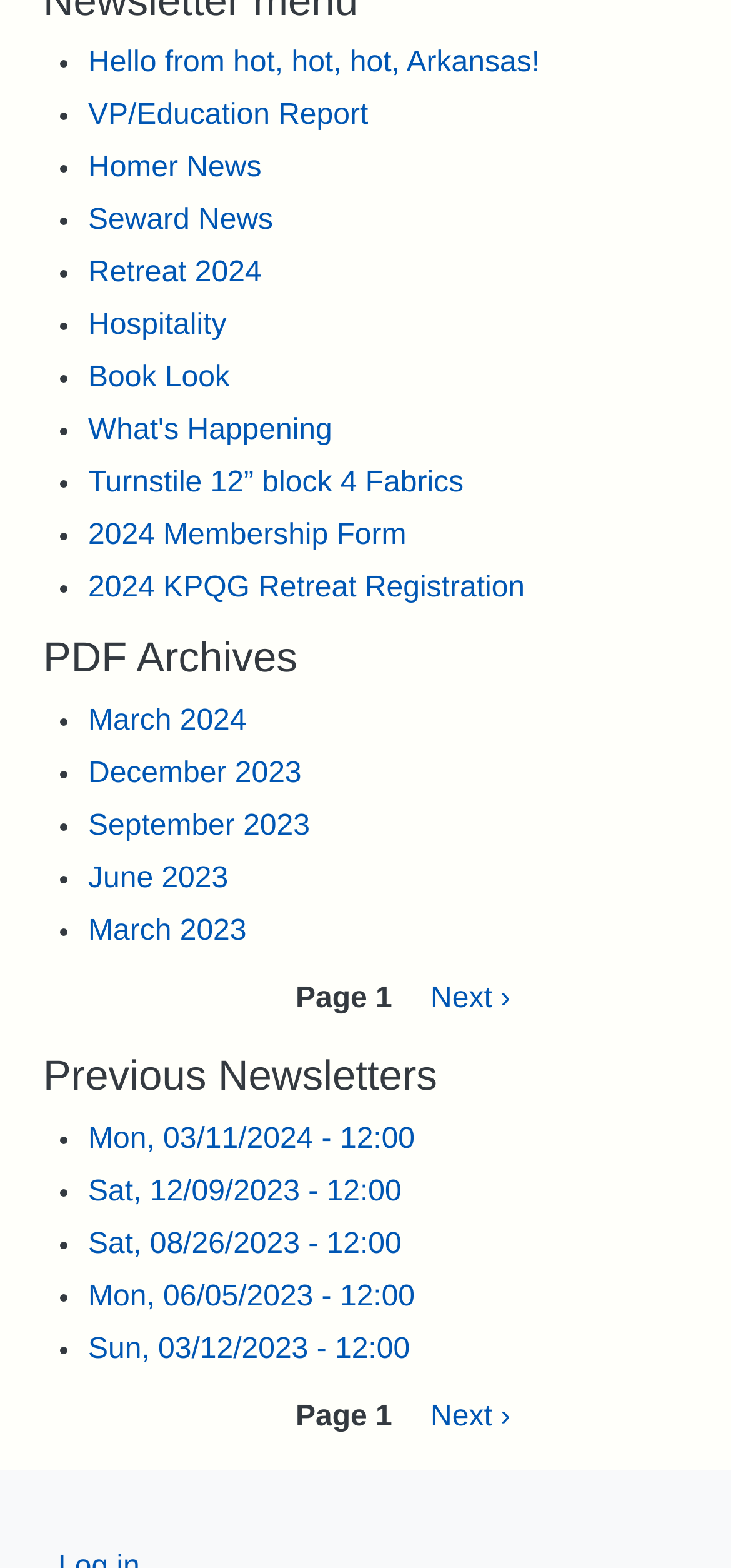How many list markers are there in the main list?
Please analyze the image and answer the question with as much detail as possible.

I counted the number of list markers (•) in the main list and found 12 list markers, each preceding a link.